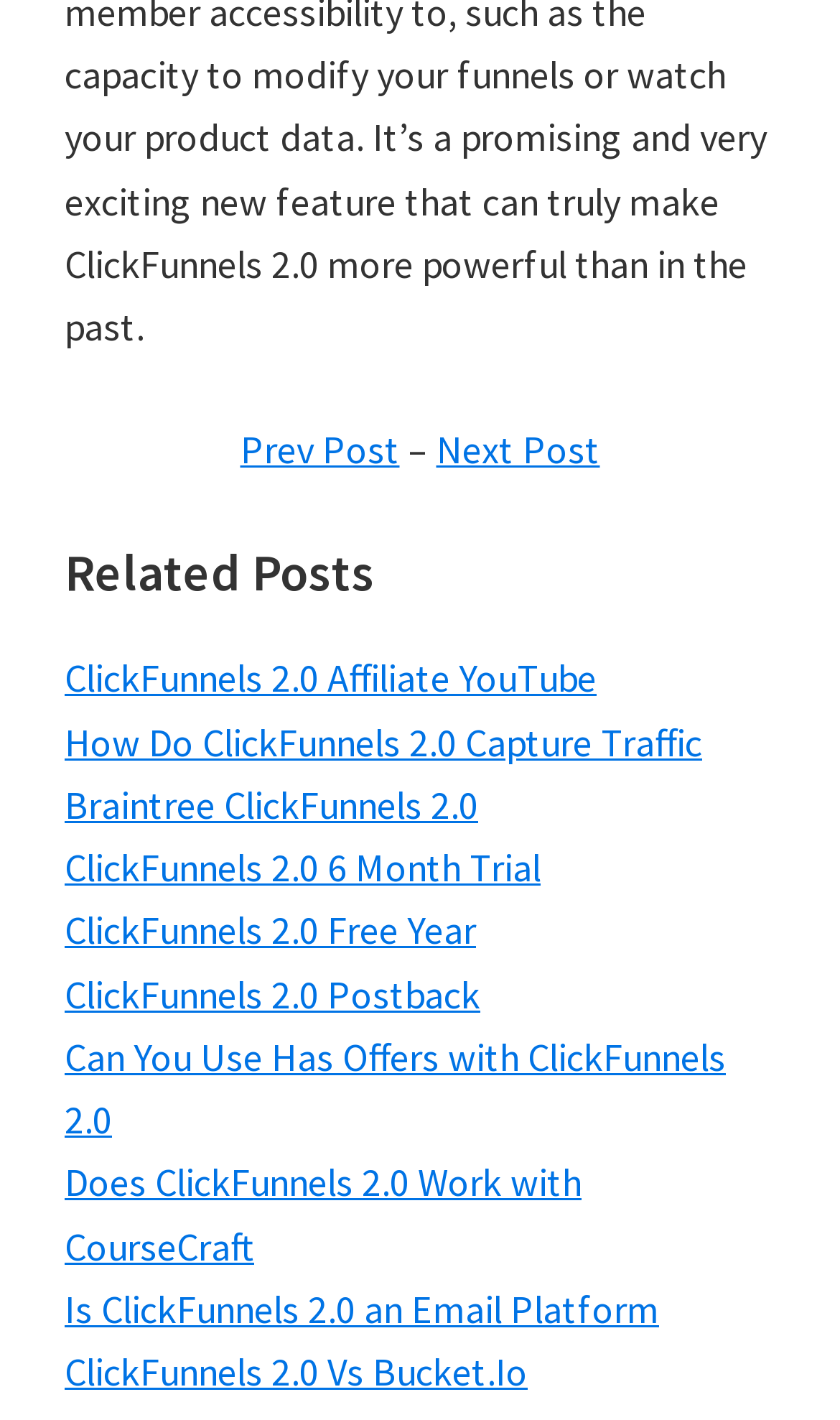Identify the bounding box coordinates of the clickable region necessary to fulfill the following instruction: "read about ClickFunnels 2.0 Vs Bucket.Io". The bounding box coordinates should be four float numbers between 0 and 1, i.e., [left, top, right, bottom].

[0.077, 0.949, 0.628, 0.984]